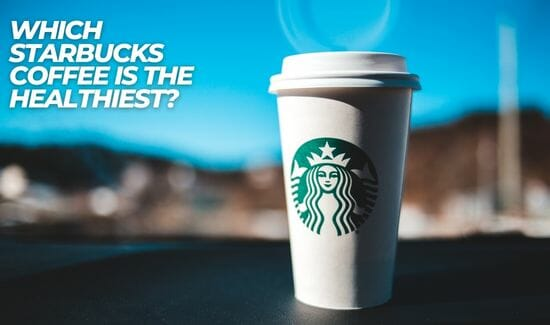What is the background of the image?
Look at the image and respond with a one-word or short-phrase answer.

Bright blue sky